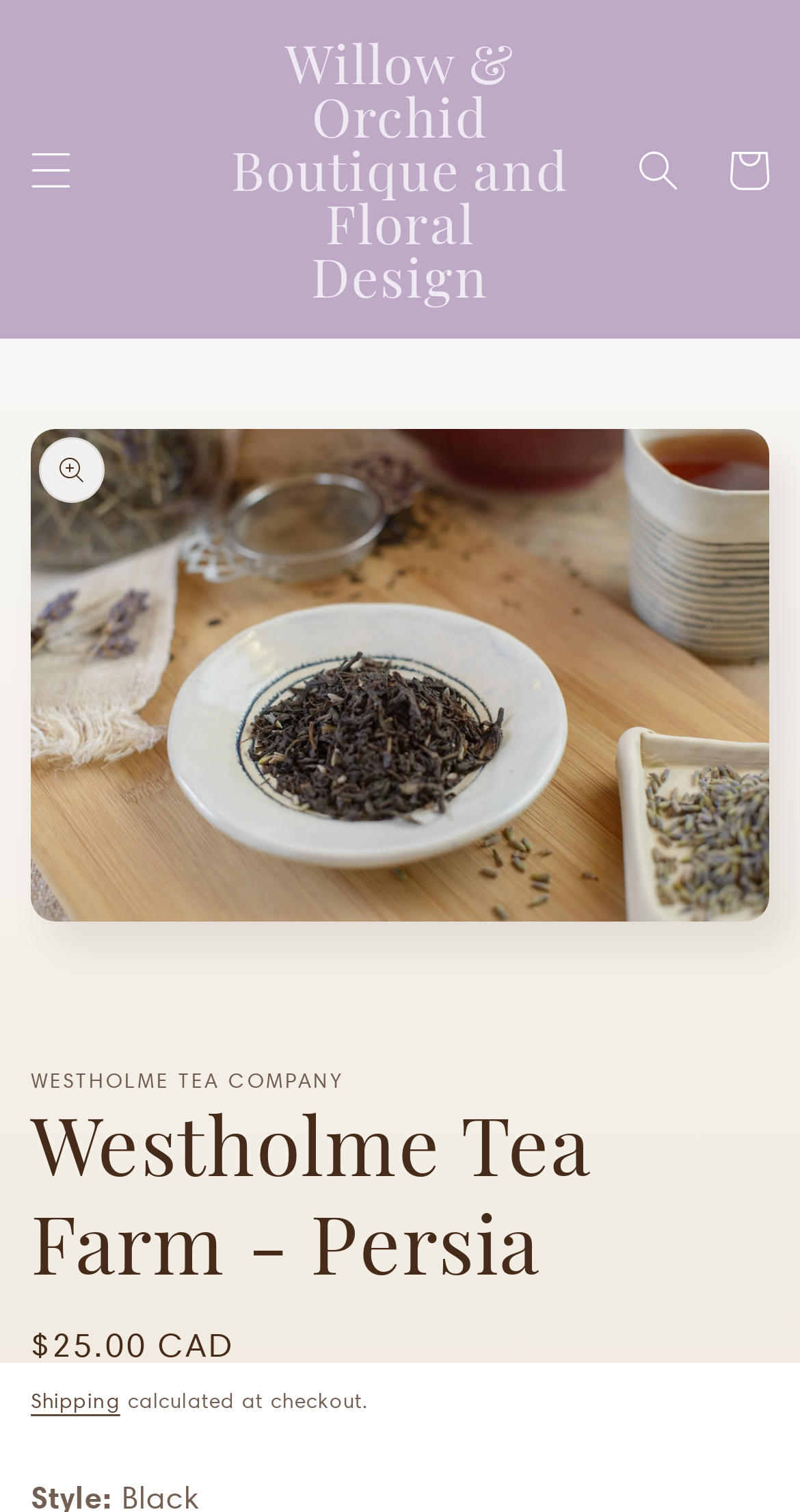What is the shipping policy? Refer to the image and provide a one-word or short phrase answer.

Calculated at checkout